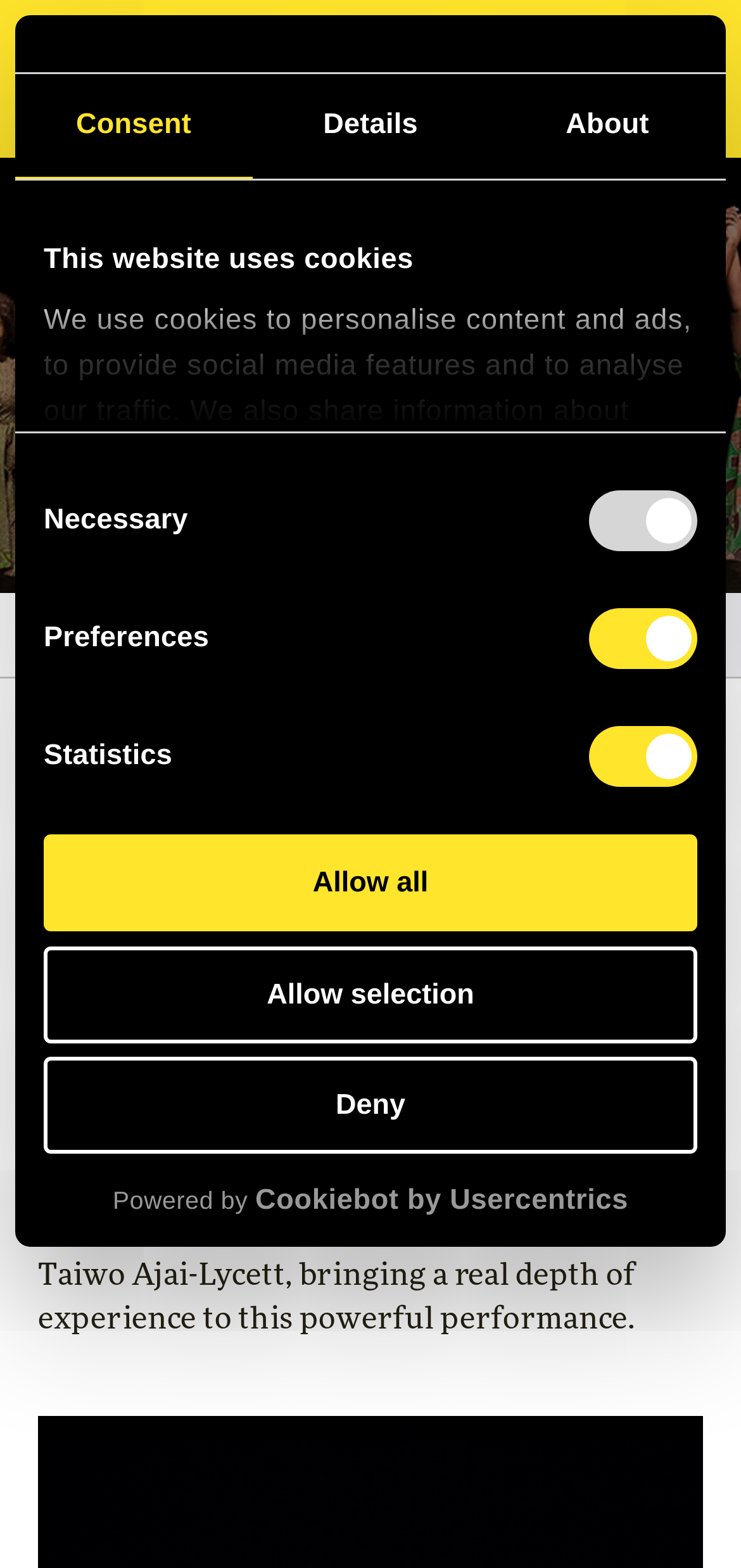Specify the bounding box coordinates for the region that must be clicked to perform the given instruction: "Go to 'EDINBURGH INTERNATIONAL FESTIVAL'".

[0.051, 0.018, 0.308, 0.082]